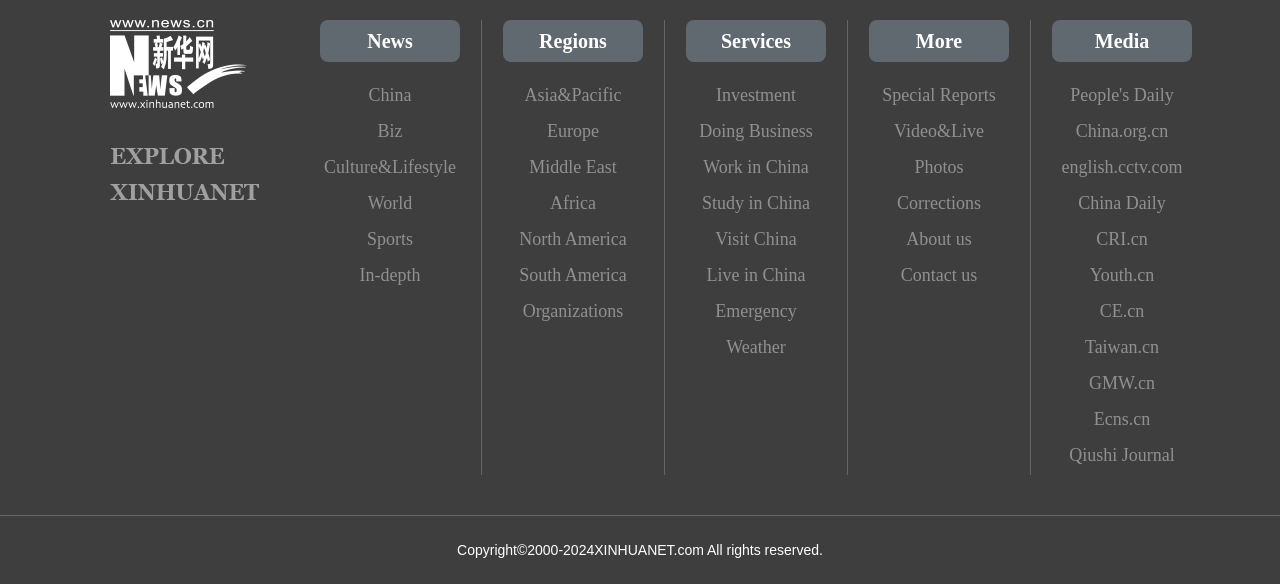Reply to the question below using a single word or brief phrase:
What are the main categories of news?

News, Regions, Services, More, Media